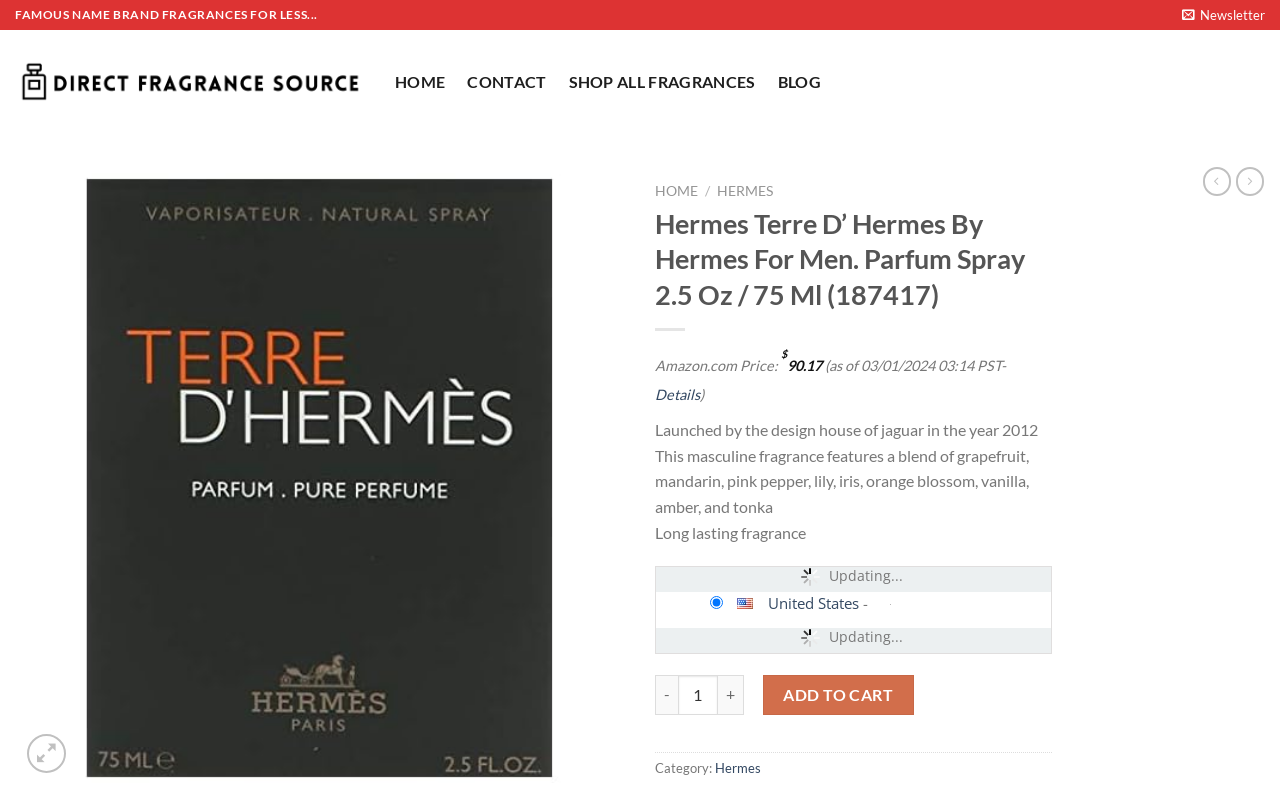Determine the bounding box for the UI element as described: "aria-label="Previous"". The coordinates should be represented as four float numbers between 0 and 1, formatted as [left, top, right, bottom].

[0.027, 0.525, 0.055, 0.679]